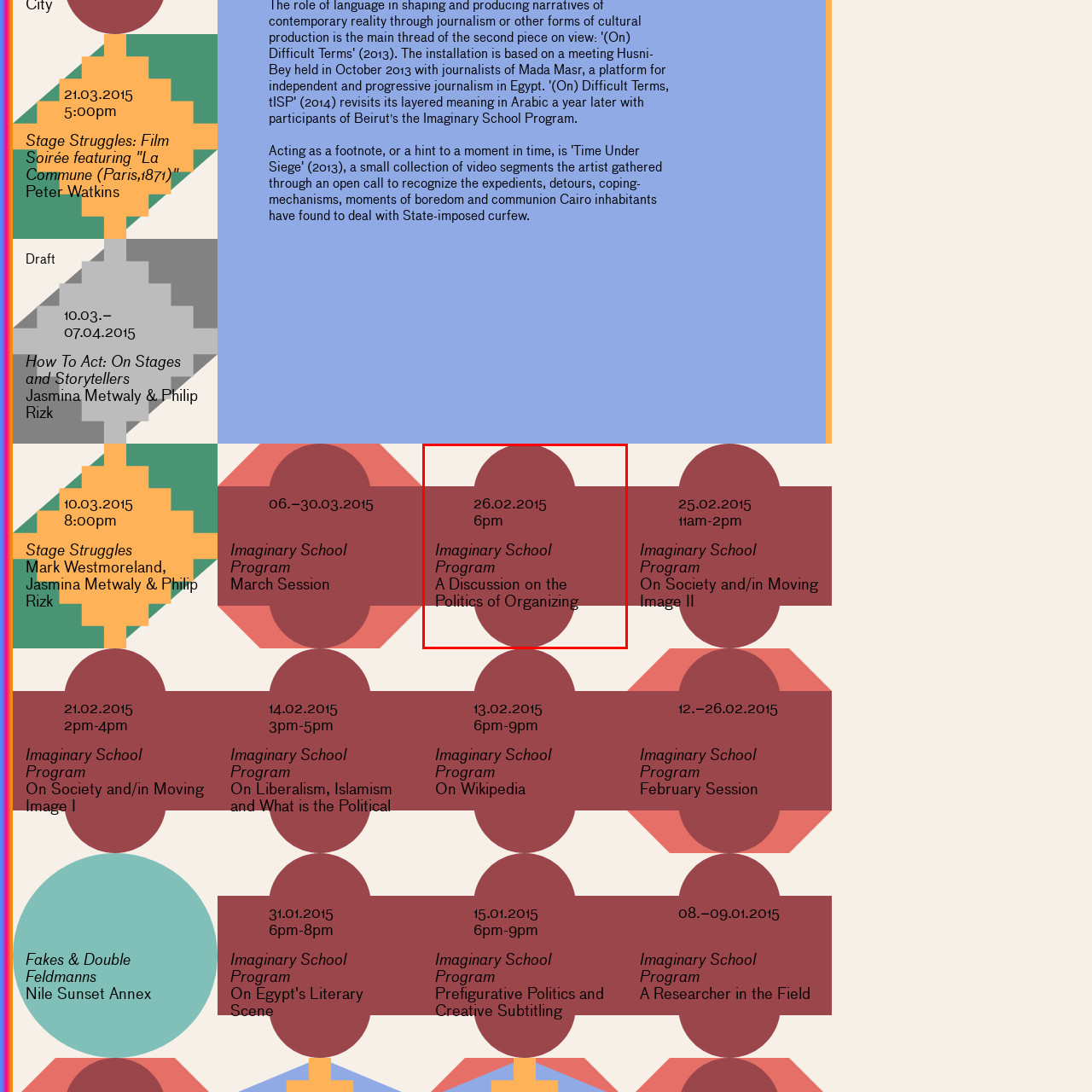What is the shape at the center of the graphic?
Examine the image outlined by the red bounding box and answer the question with as much detail as possible.

According to the caption, the design features a rounded shape at the center that frames the event's details, implying that the shape is curved and not angular.